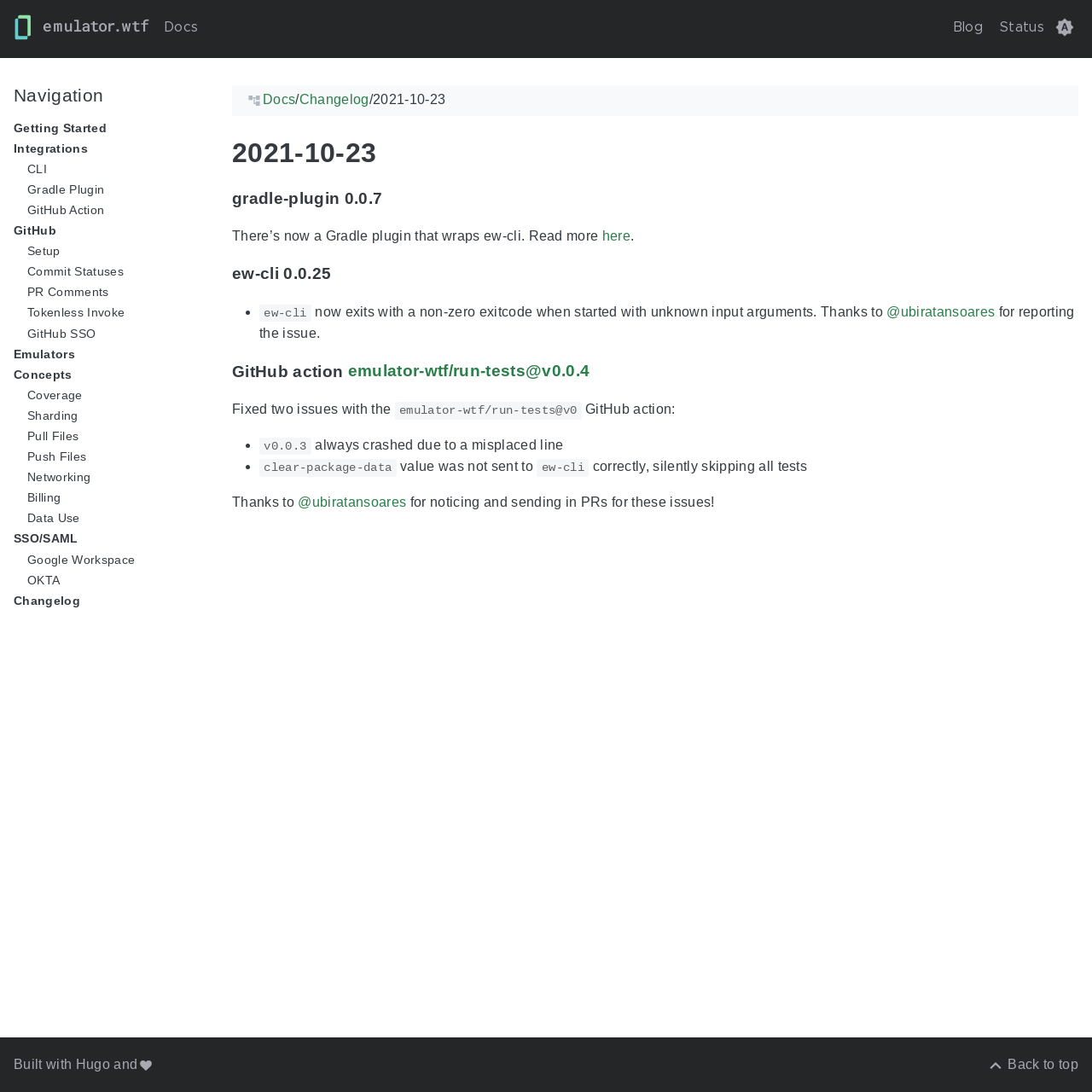Use a single word or phrase to answer the question:
What is the text of the last link in the navigation menu?

Changelog